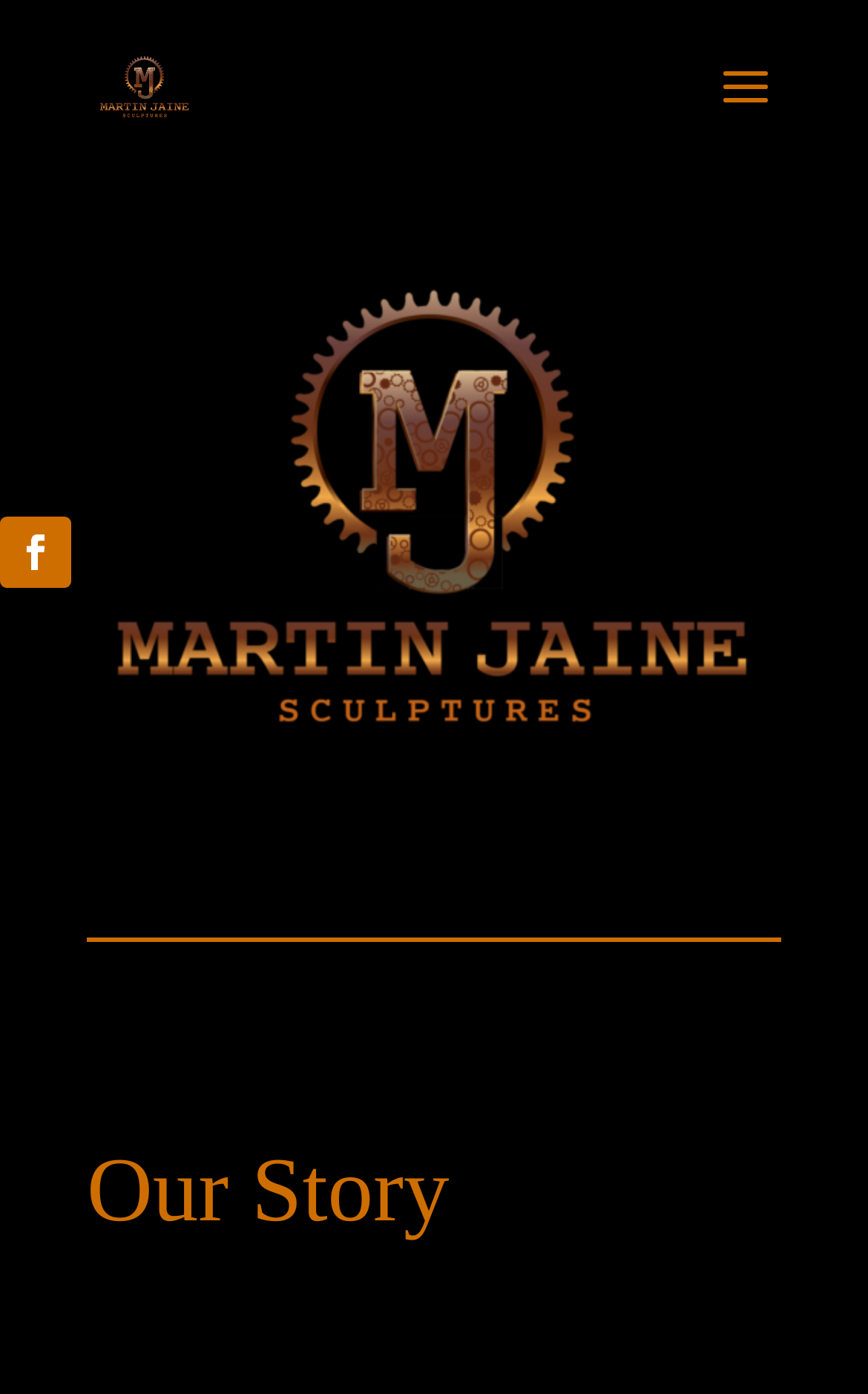Identify the bounding box of the UI component described as: "View Calendar".

None